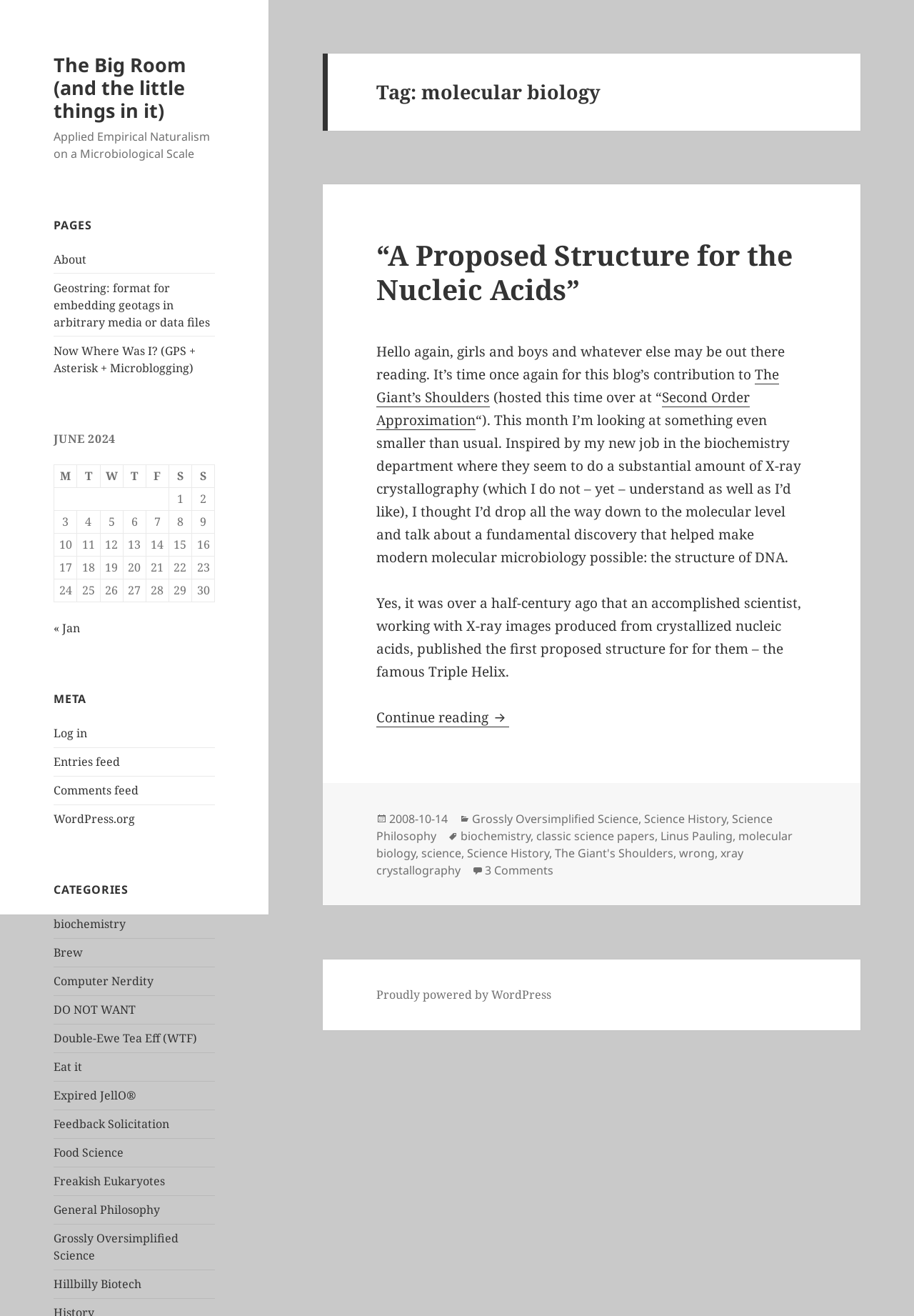Locate the bounding box coordinates of the clickable area needed to fulfill the instruction: "Go to the 'Log in' page".

[0.059, 0.551, 0.096, 0.563]